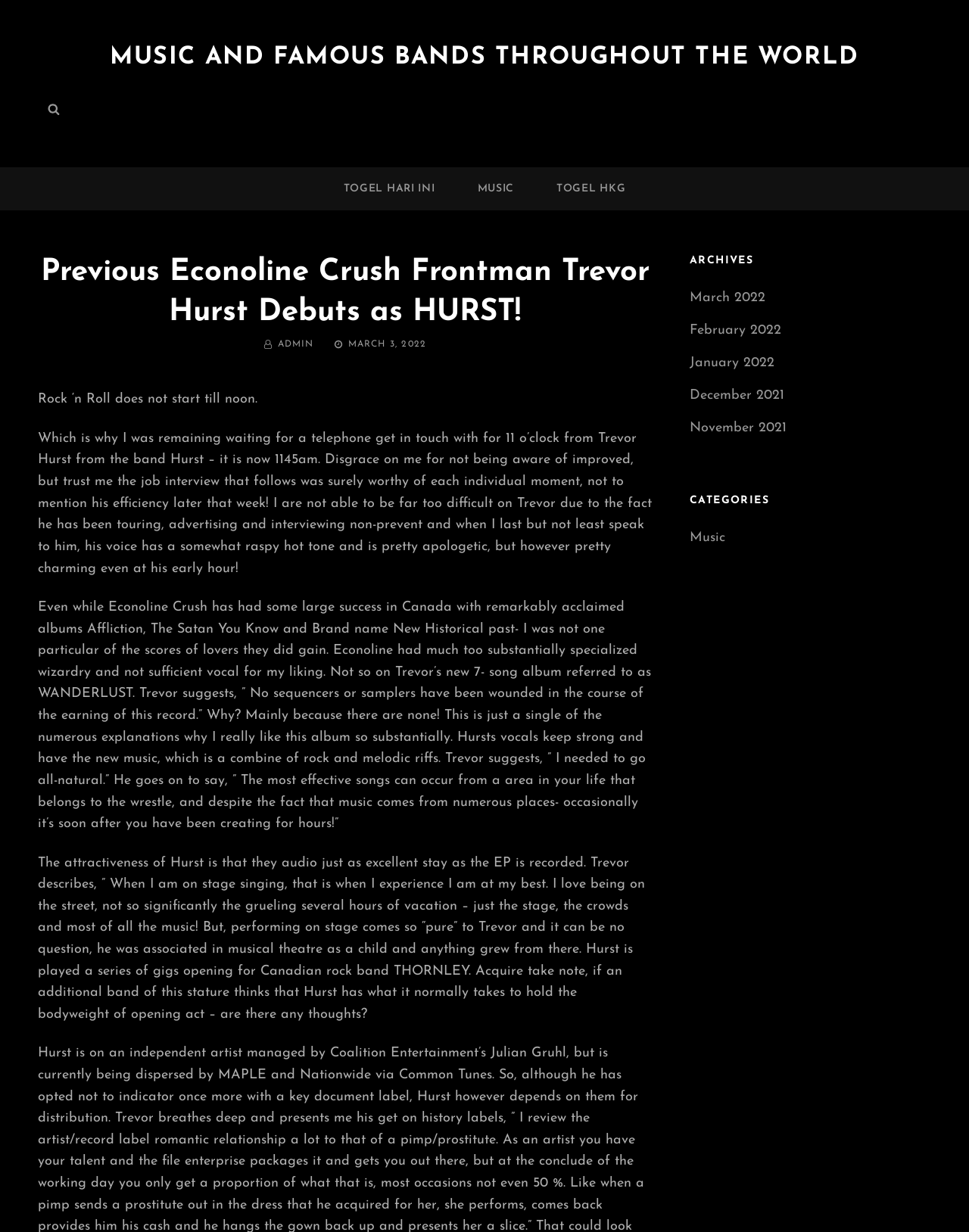Based on what you see in the screenshot, provide a thorough answer to this question: What is the date of the article?

The article mentions the date of posting as March 3, 2022, which is mentioned in the heading section of the article.